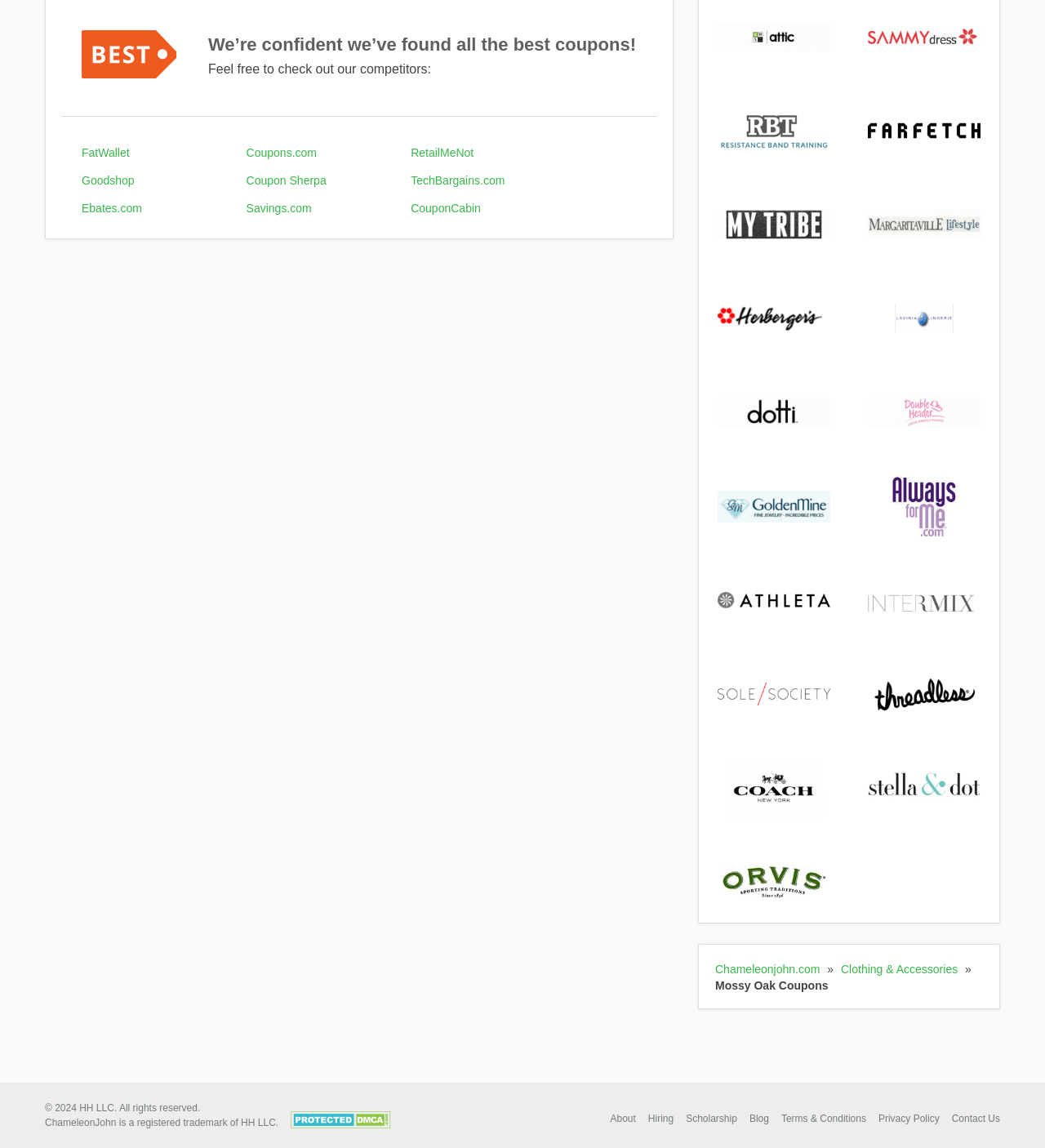What type of content is displayed in the tables?
Look at the webpage screenshot and answer the question with a detailed explanation.

The tables on the webpage contain images of various coupons and promo codes from different retailers and brands. Each table cell contains an image with a specific coupon or promo code, suggesting that the tables are used to display this type of content.